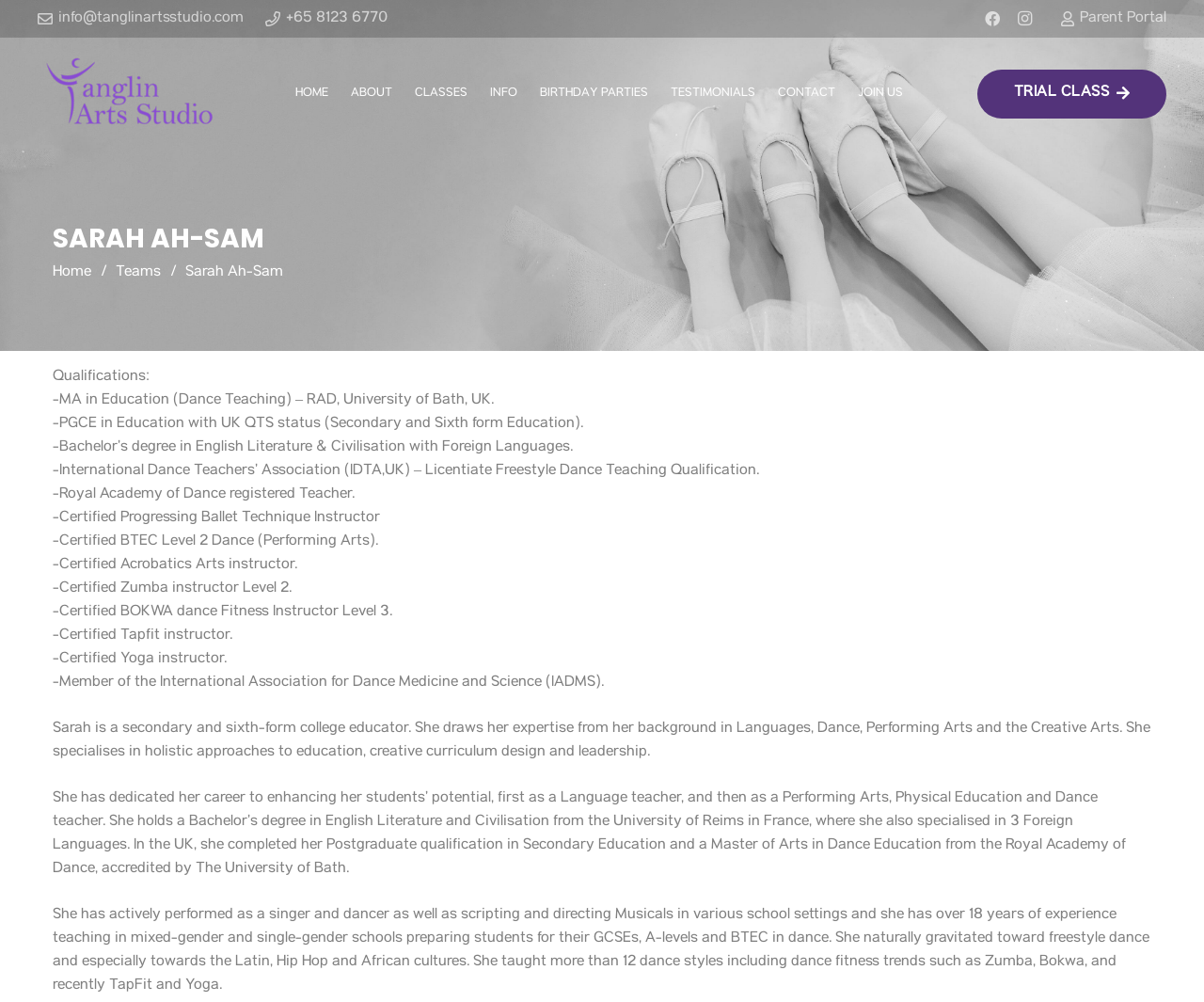What is Sarah Ah-Sam's profession?
Carefully examine the image and provide a detailed answer to the question.

Based on the webpage, Sarah Ah-Sam is a secondary and sixth-form college educator, as mentioned in the paragraph that describes her background and expertise.